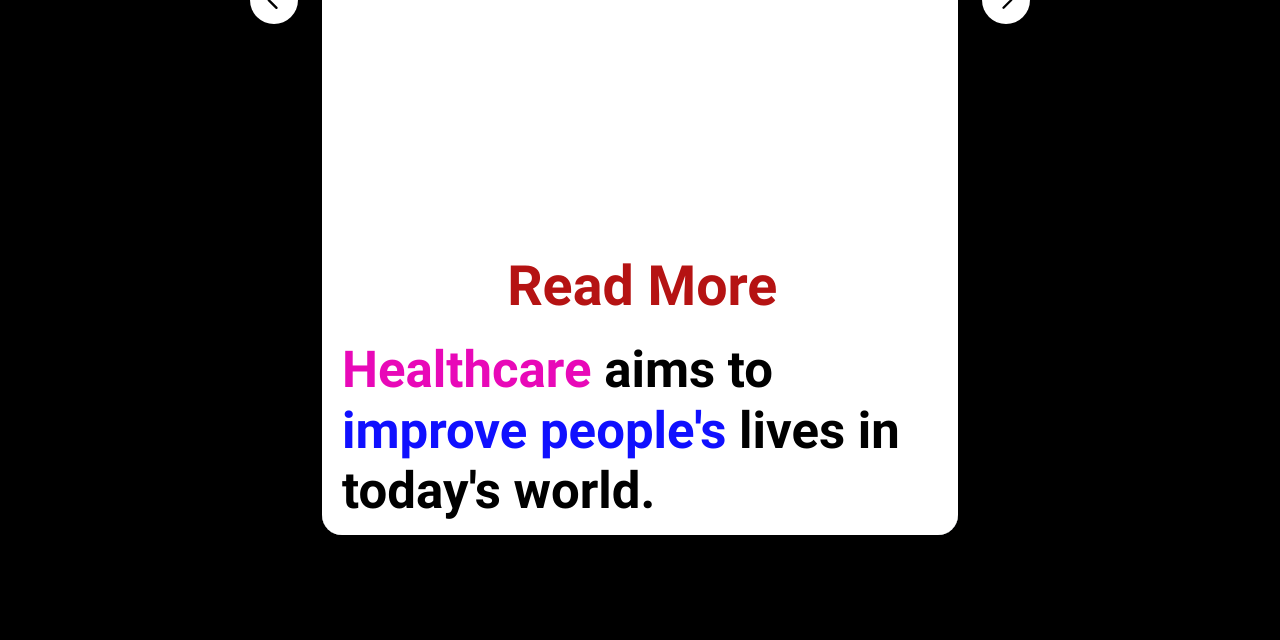Give the bounding box coordinates for this UI element: "Read More". The coordinates should be four float numbers between 0 and 1, arranged as [left, top, right, bottom].

[0.396, 0.395, 0.621, 0.497]